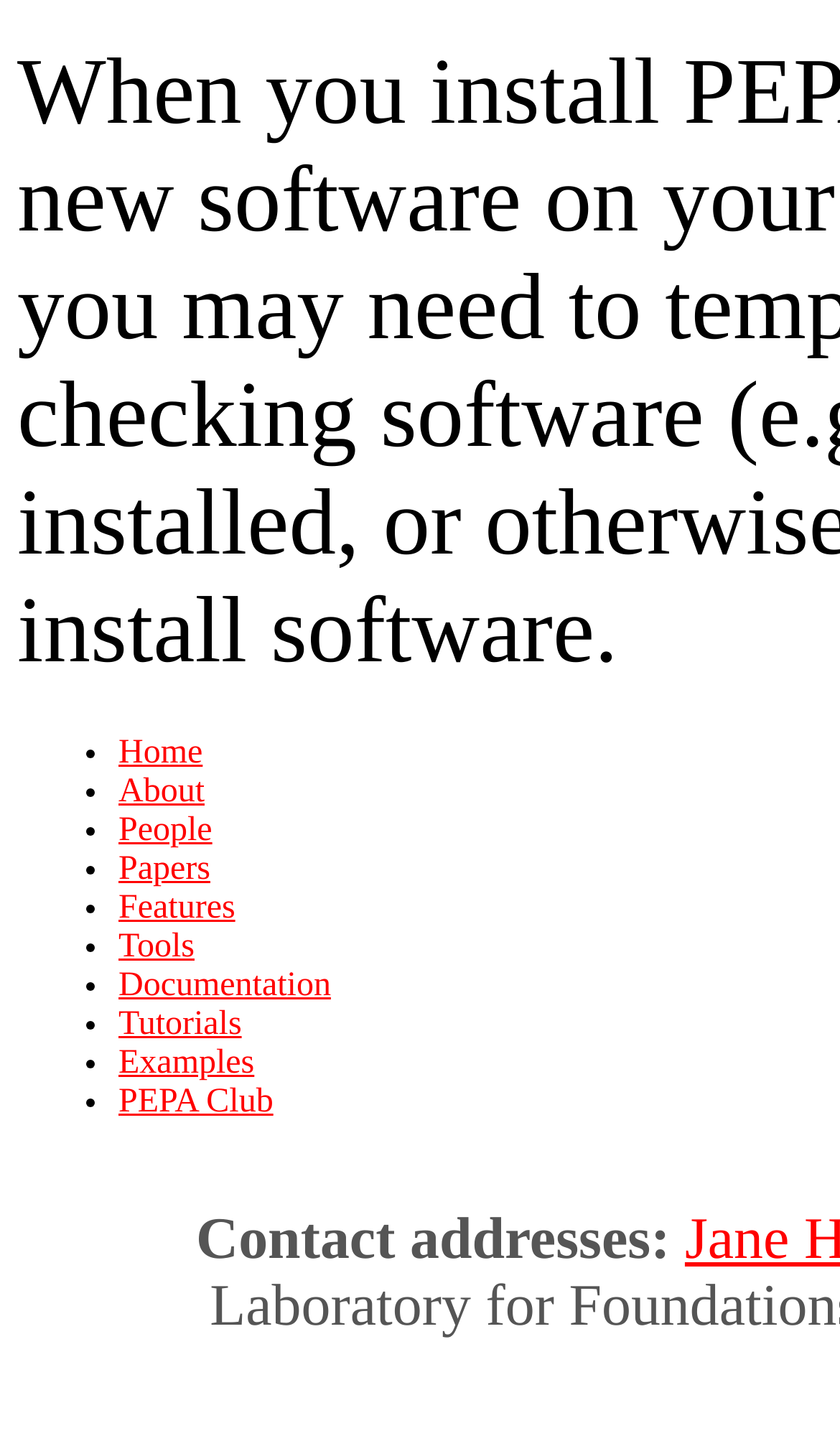Respond to the question below with a concise word or phrase:
What is the second navigation link?

About